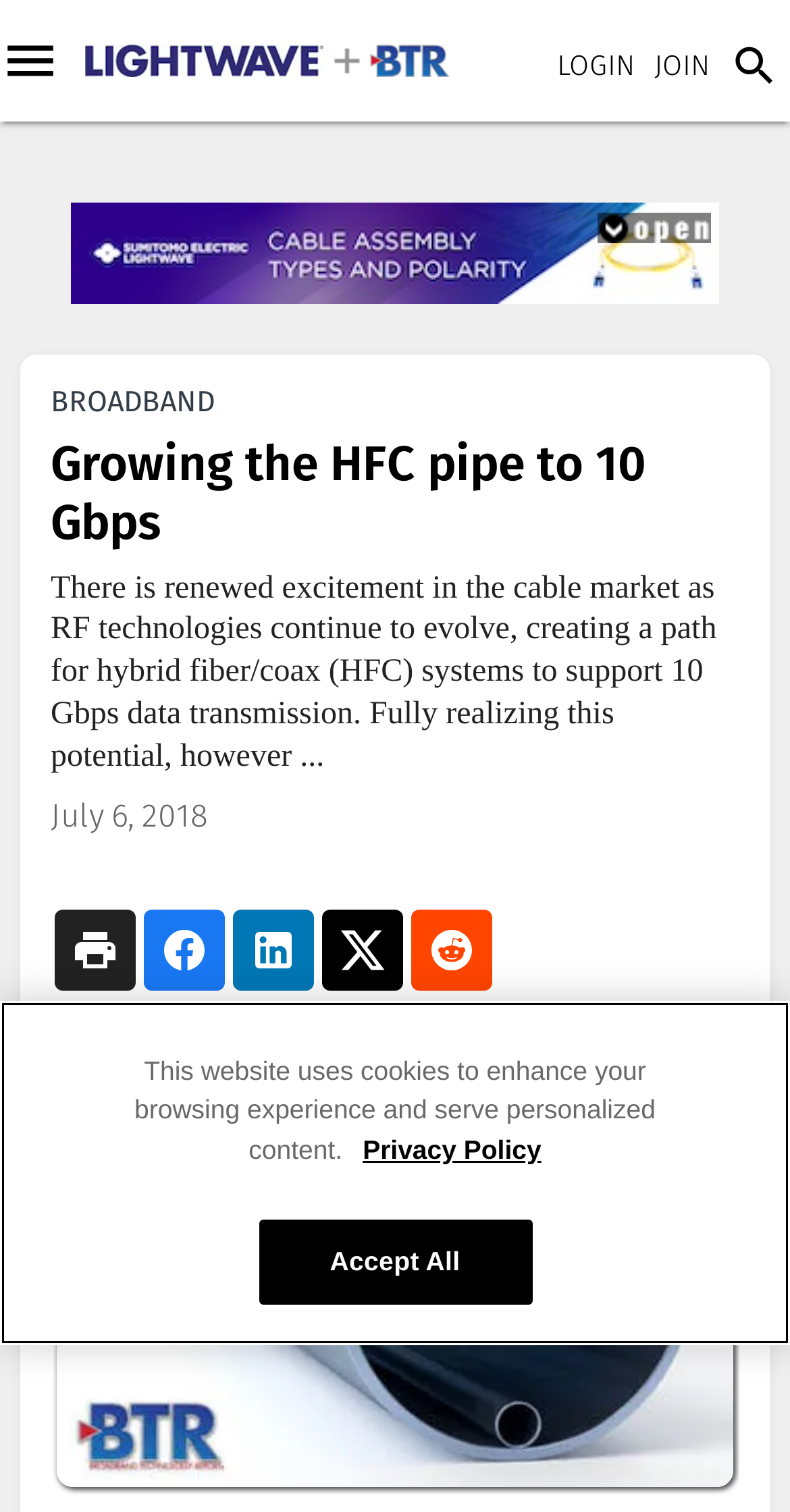What is the date of the article?
Provide a detailed answer to the question, using the image to inform your response.

I found the date 'July 6, 2018' written below the main heading 'Growing the HFC pipe to 10 Gbps'.